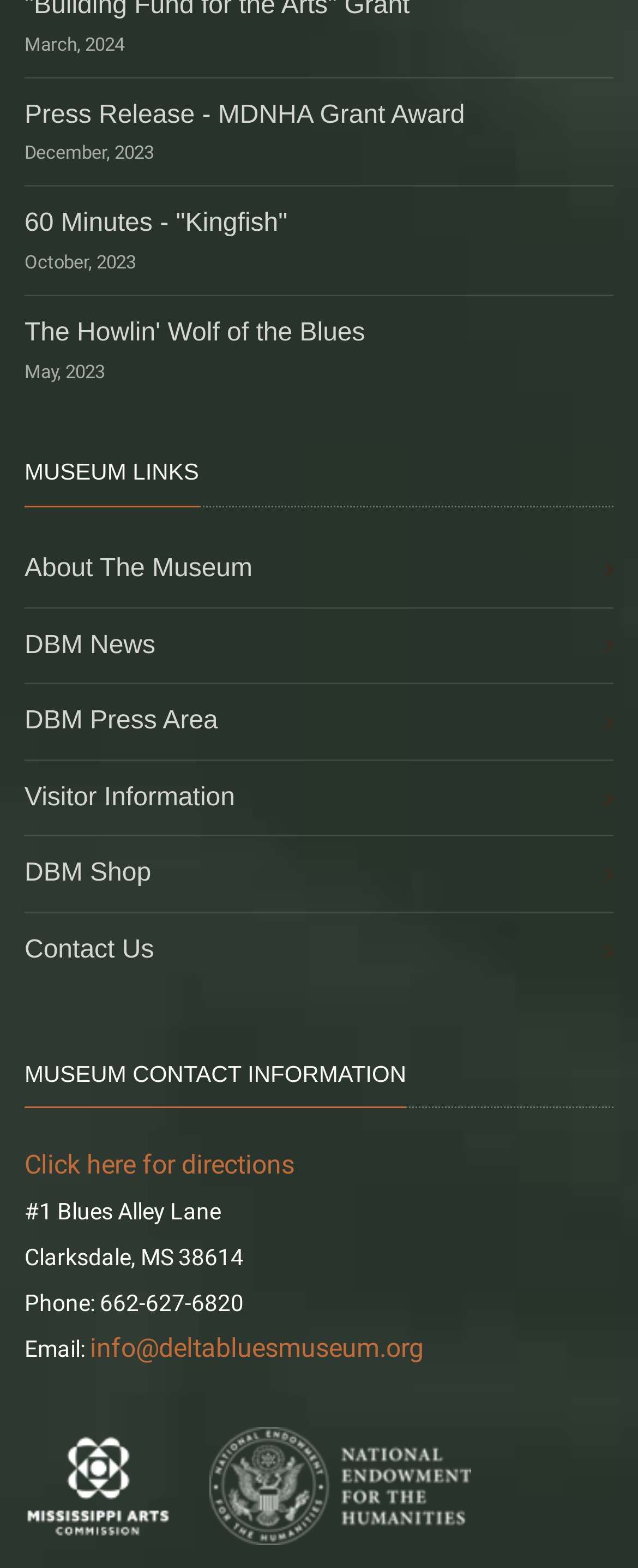Locate the bounding box coordinates of the segment that needs to be clicked to meet this instruction: "Explore The Howlin' Wolf of the Blues".

[0.038, 0.203, 0.572, 0.221]